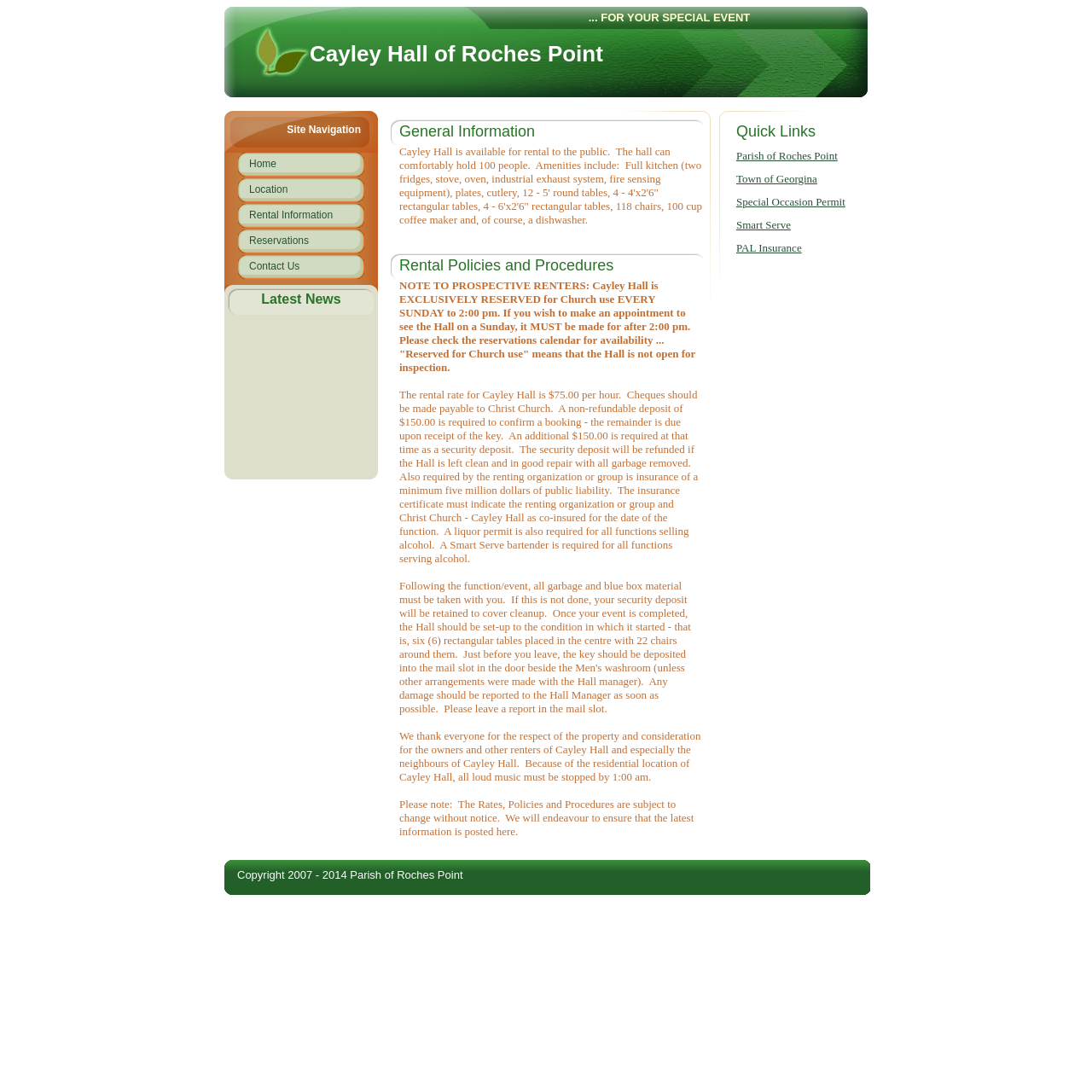Answer the question using only a single word or phrase: 
What is the maximum capacity of Cayley Hall?

100 people